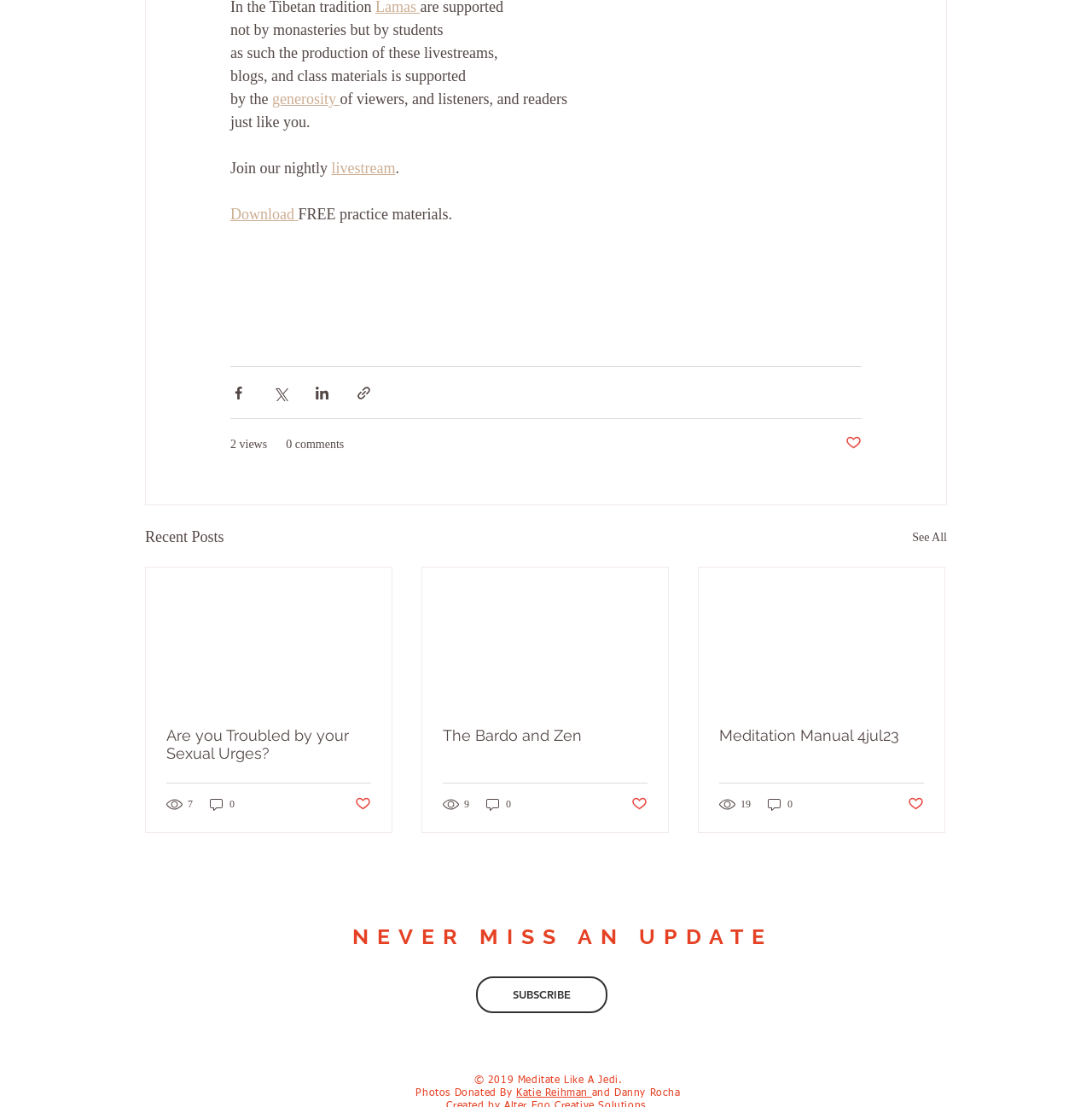Locate the bounding box of the UI element based on this description: "and Danny Rocha". Provide four float numbers between 0 and 1 as [left, top, right, bottom].

[0.542, 0.983, 0.623, 0.992]